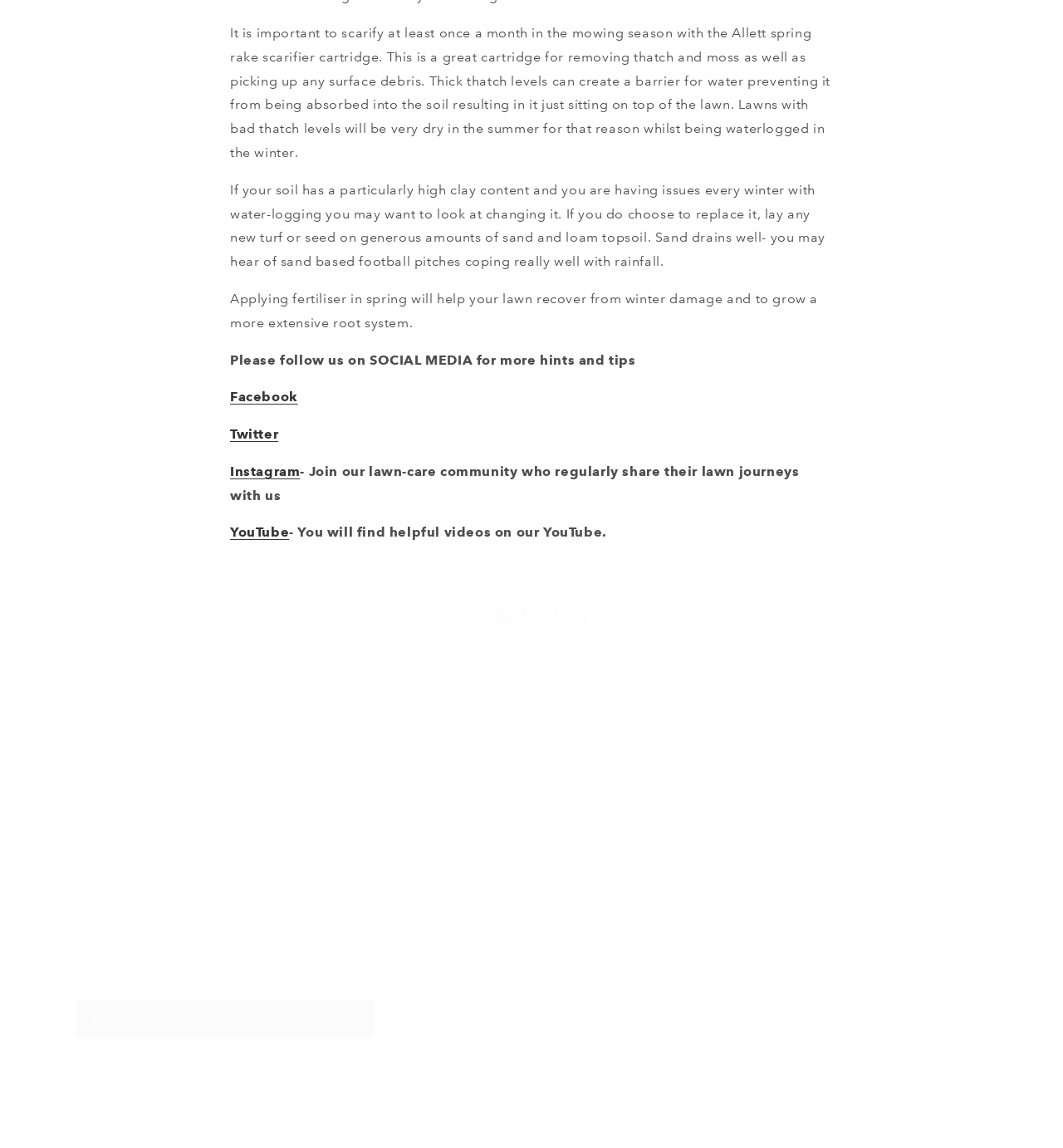Reply to the question with a single word or phrase:
How can you join the lawn-care community?

Follow on social media